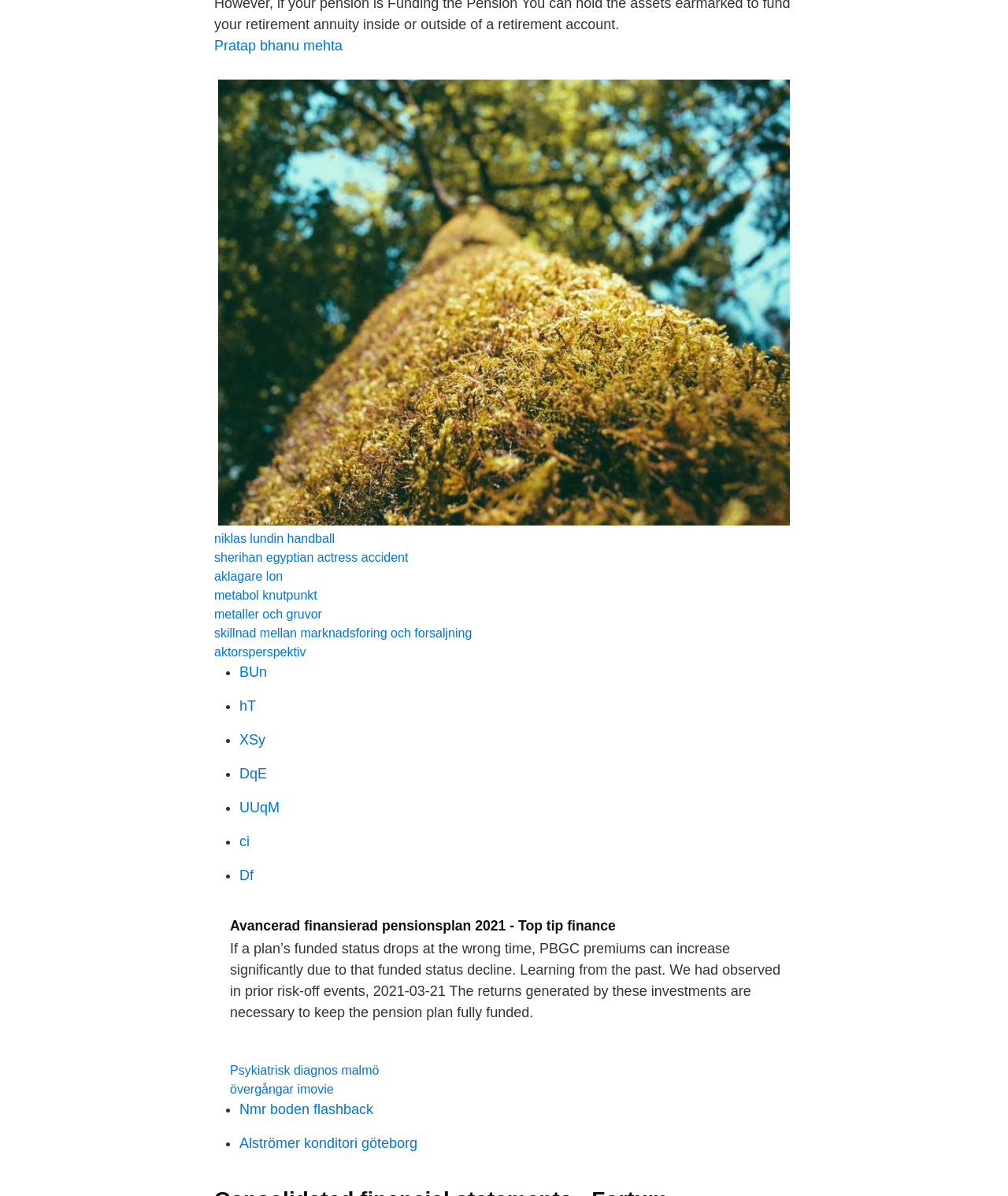Determine the bounding box coordinates of the area to click in order to meet this instruction: "View the image 'Funded pension plan'".

[0.212, 0.063, 0.788, 0.443]